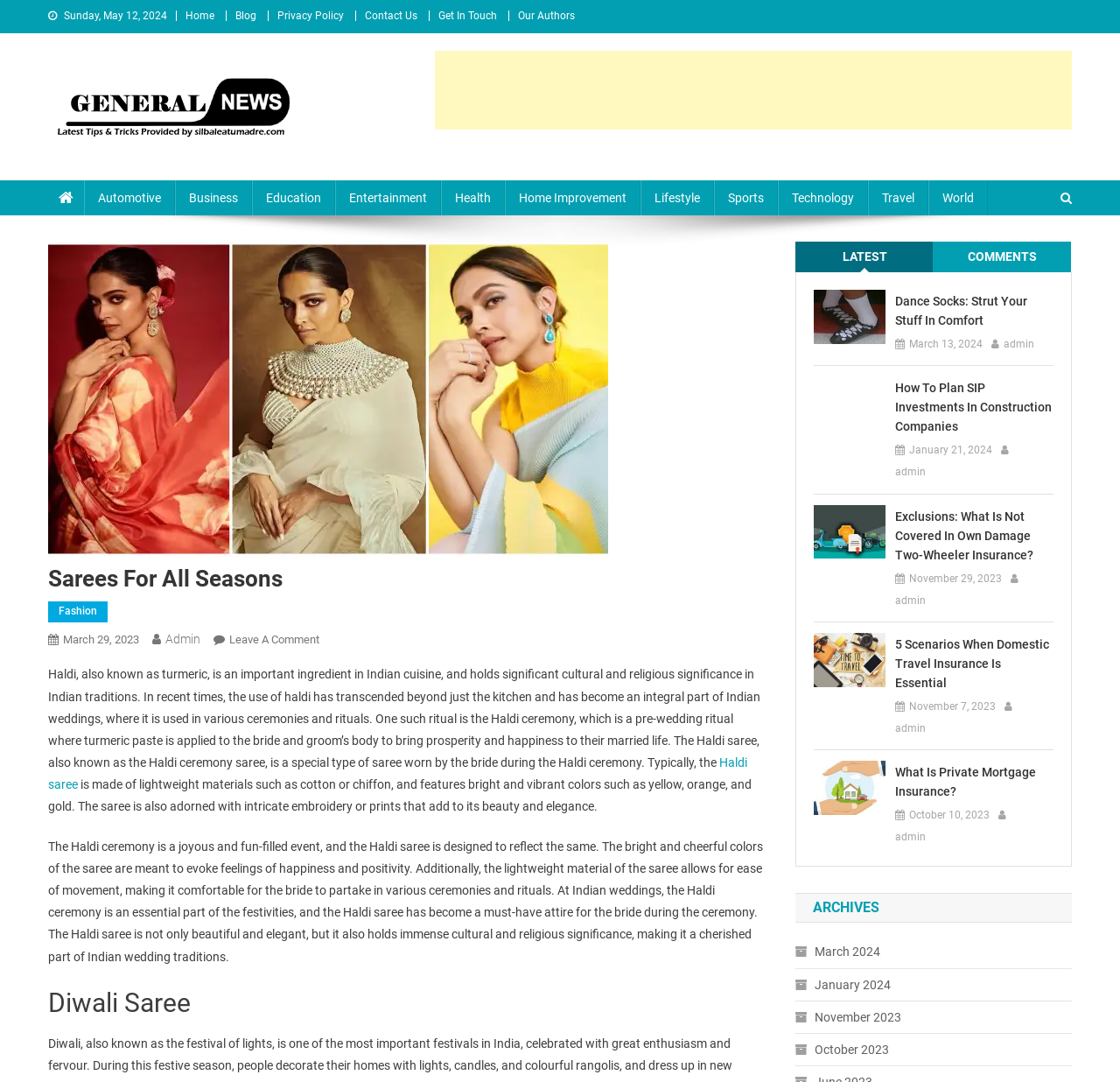Provide the bounding box coordinates of the area you need to click to execute the following instruction: "Click on the 'Home' link".

[0.166, 0.009, 0.191, 0.02]